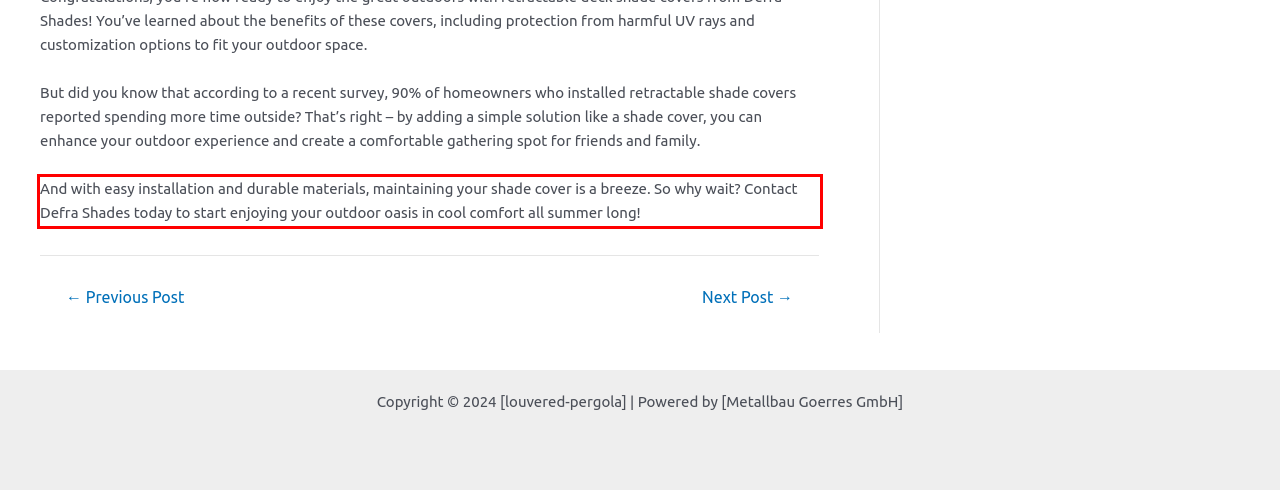Using OCR, extract the text content found within the red bounding box in the given webpage screenshot.

And with easy installation and durable materials, maintaining your shade cover is a breeze. So why wait? Contact Defra Shades today to start enjoying your outdoor oasis in cool comfort all summer long!